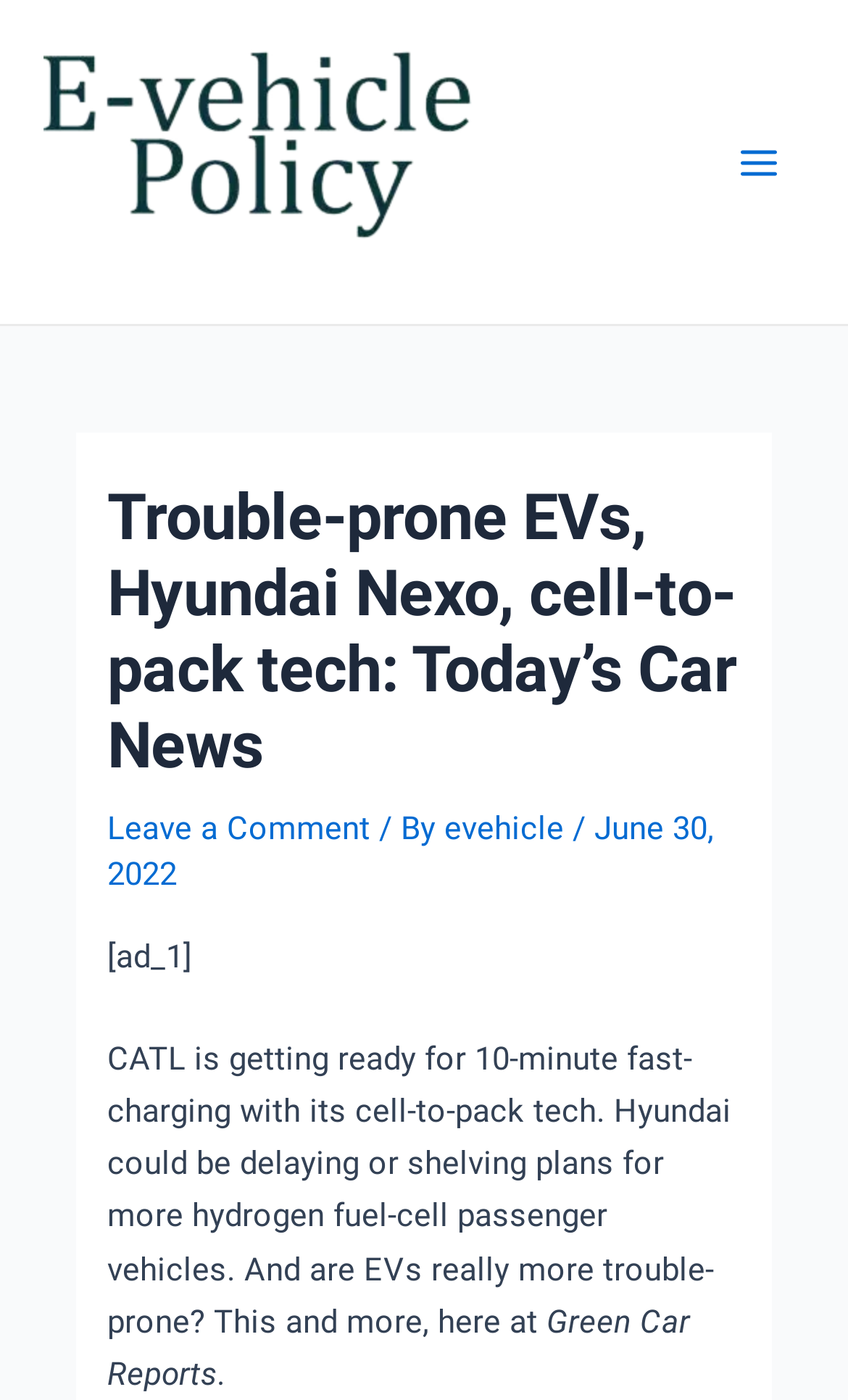Explain in detail what is displayed on the webpage.

The webpage appears to be a news article or blog post about electric vehicles and related technology. At the top left of the page, there is a link, and to the right of it, a button labeled "Main Menu" with an image icon. Below the button, there is a header section that spans most of the page's width. 

In the header section, the title "Trouble-prone EVs, Hyundai Nexo, cell-to-pack tech: Today’s Car News" is prominently displayed. Below the title, there is a link to "Leave a Comment" on the left, followed by the text "/ By" and another link to "evehicle". To the right of these links, the date "June 30, 2022" is displayed. 

Further down the page, there is a section of text that appears to be an advertisement, marked as "[ad_1]". Below this, there is a paragraph of text that summarizes the article's content, mentioning CATL's cell-to-pack technology, Hyundai's plans for hydrogen fuel-cell vehicles, and the reliability of electric vehicles. The text ends with the phrase "This and more, here at Green Car Reports."